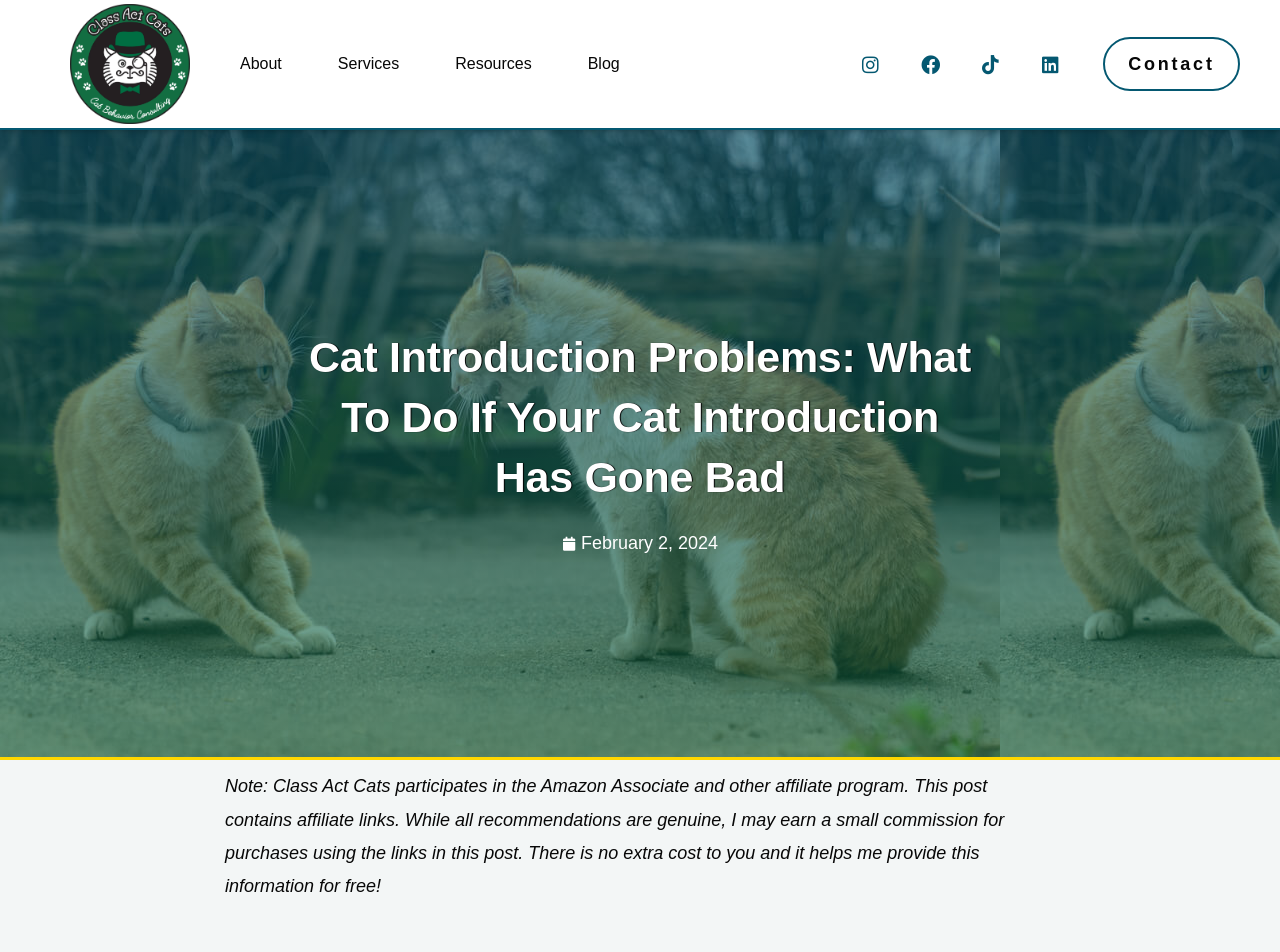What is the logo of Class Act Cats?
Refer to the screenshot and deliver a thorough answer to the question presented.

The logo of Class Act Cats is a green circle with a cartoon cat inside wearing a top hat and monocle, which can be found at the top left corner of the webpage.